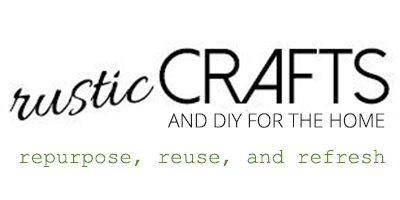What is the purpose of the tagline?
Please provide a comprehensive answer based on the information in the image.

The purpose of the tagline 'repurpose, reuse, and refresh' is to invite enthusiasts to explore projects that breathe new life into everyday materials, which is in line with the theme of sustainability and creativity emphasized by the logo and the community.